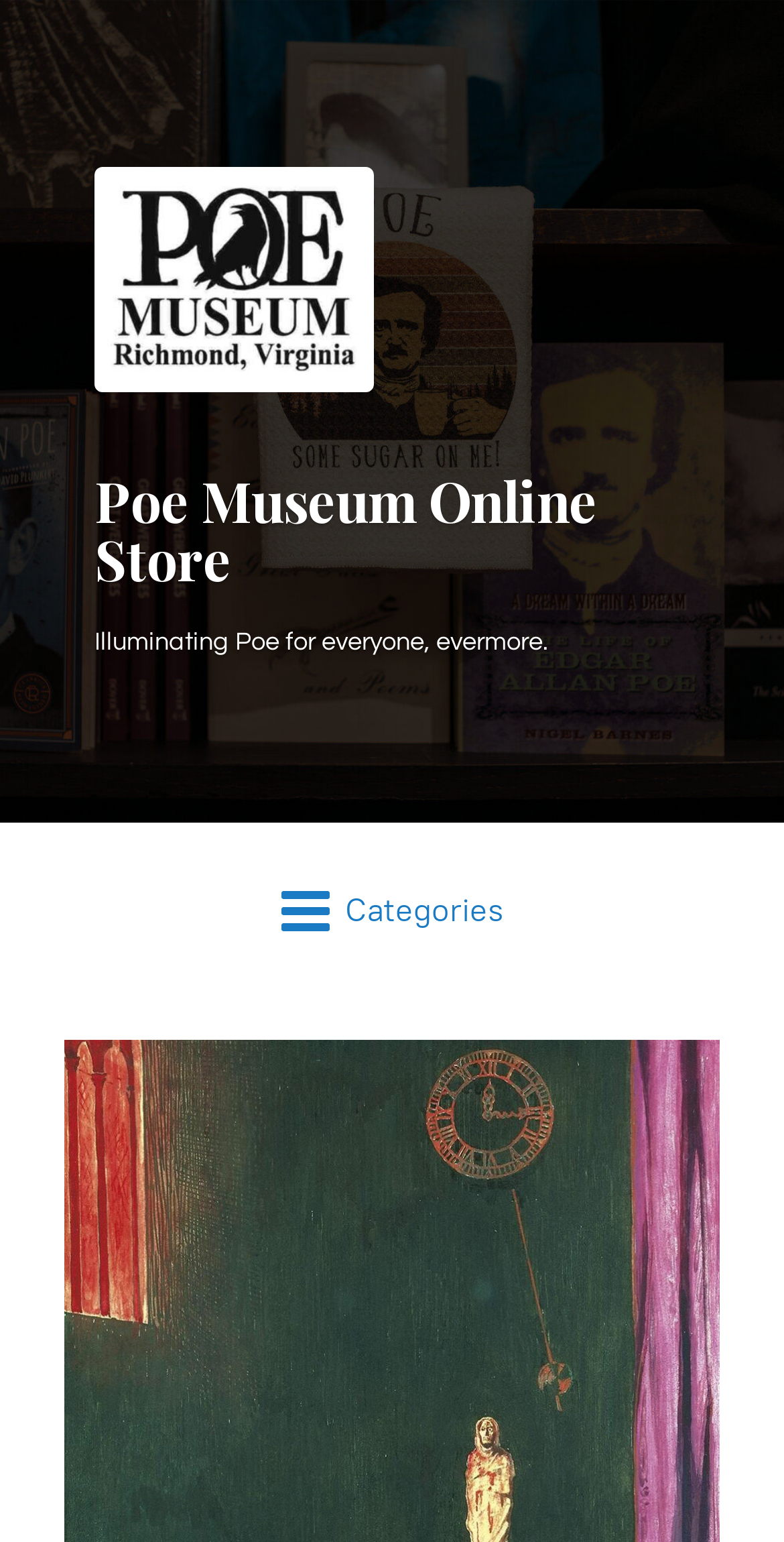What is the name of the person who wrote the introduction?
Relying on the image, give a concise answer in one word or a brief phrase.

David Galloway